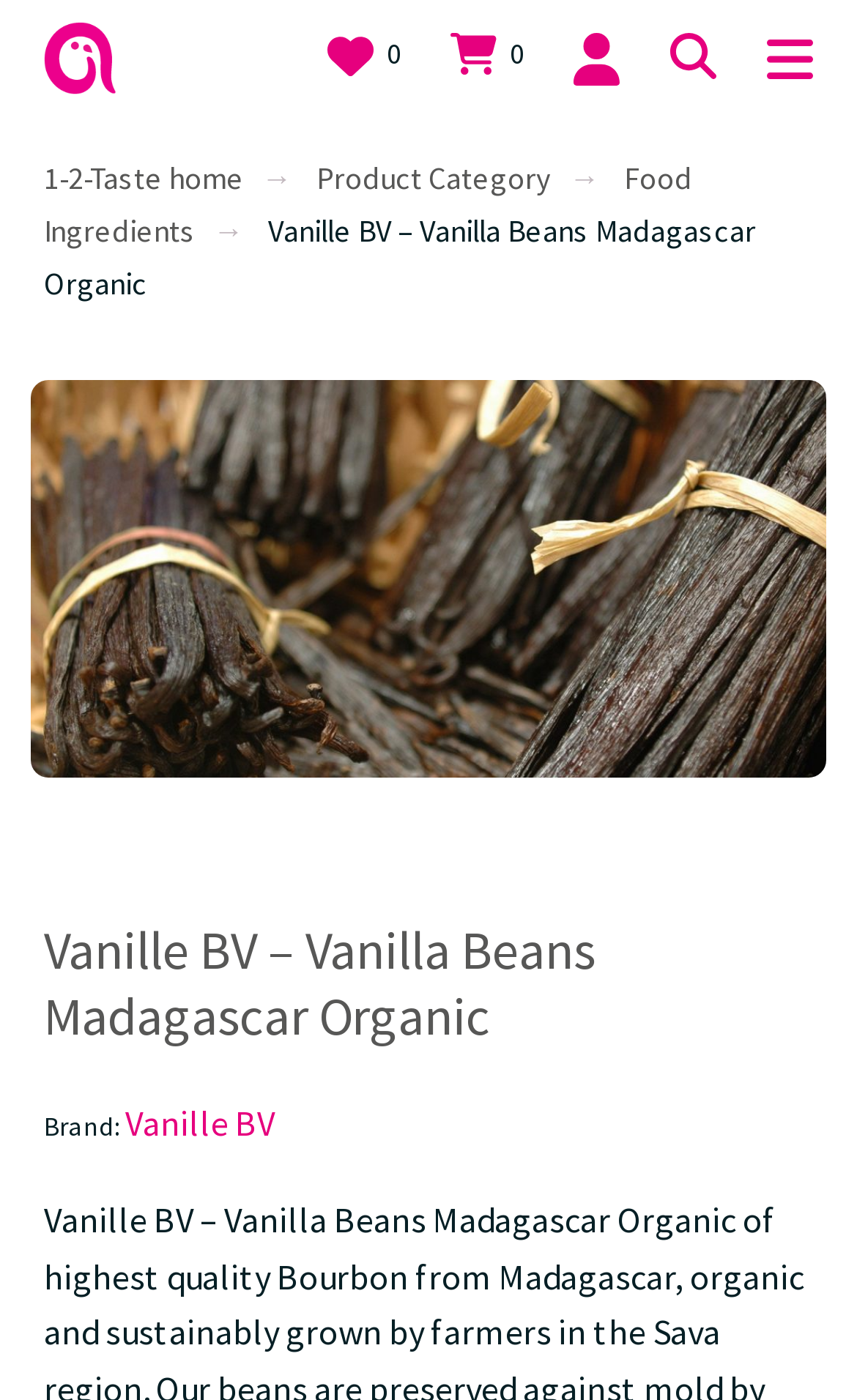Identify the bounding box for the UI element specified in this description: "0". The coordinates must be four float numbers between 0 and 1, formatted as [left, top, right, bottom].

[0.526, 0.023, 0.61, 0.053]